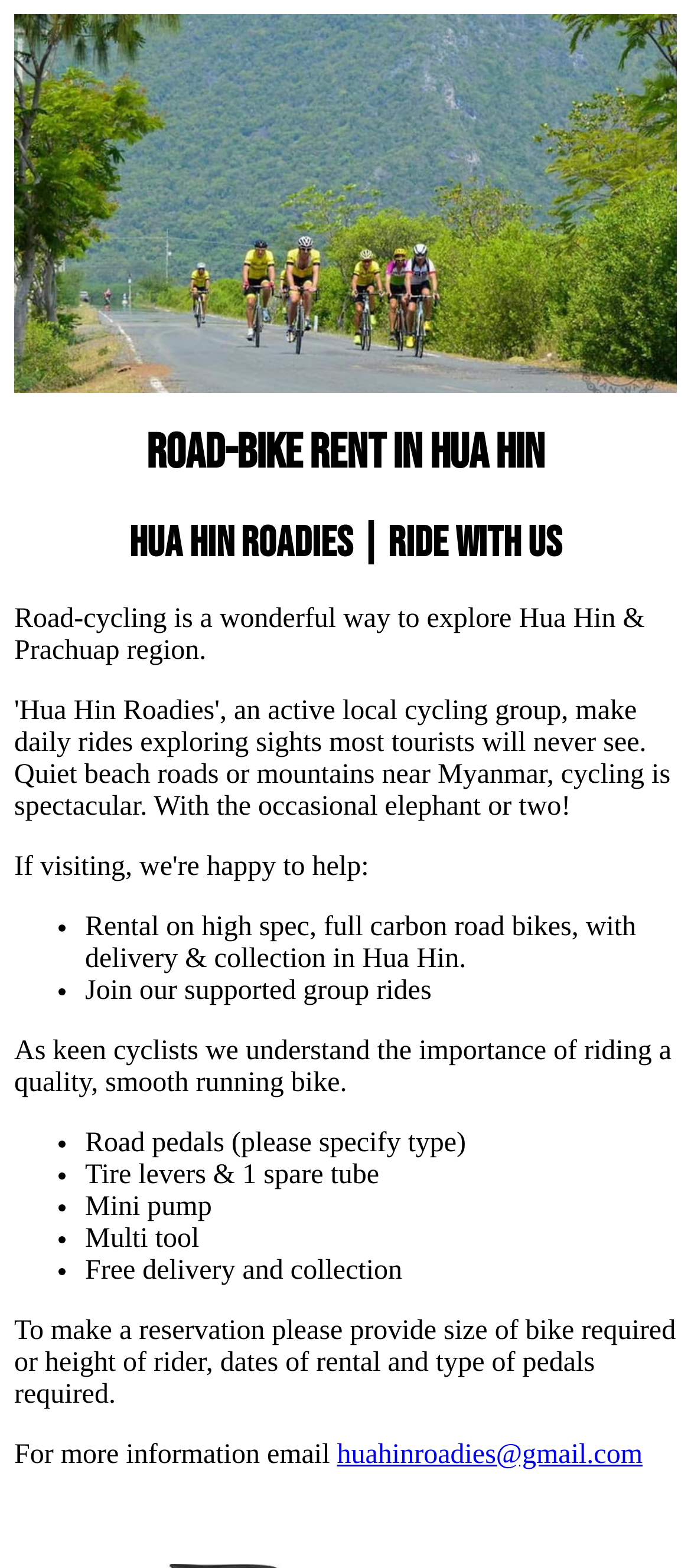What type of bikes are available for rent?
Please utilize the information in the image to give a detailed response to the question.

Based on the webpage content, it is clear that the website is offering road bikes for rent in Hua Hin, Thailand. The image at the top of the page also suggests that road bikes are the primary focus of the website.